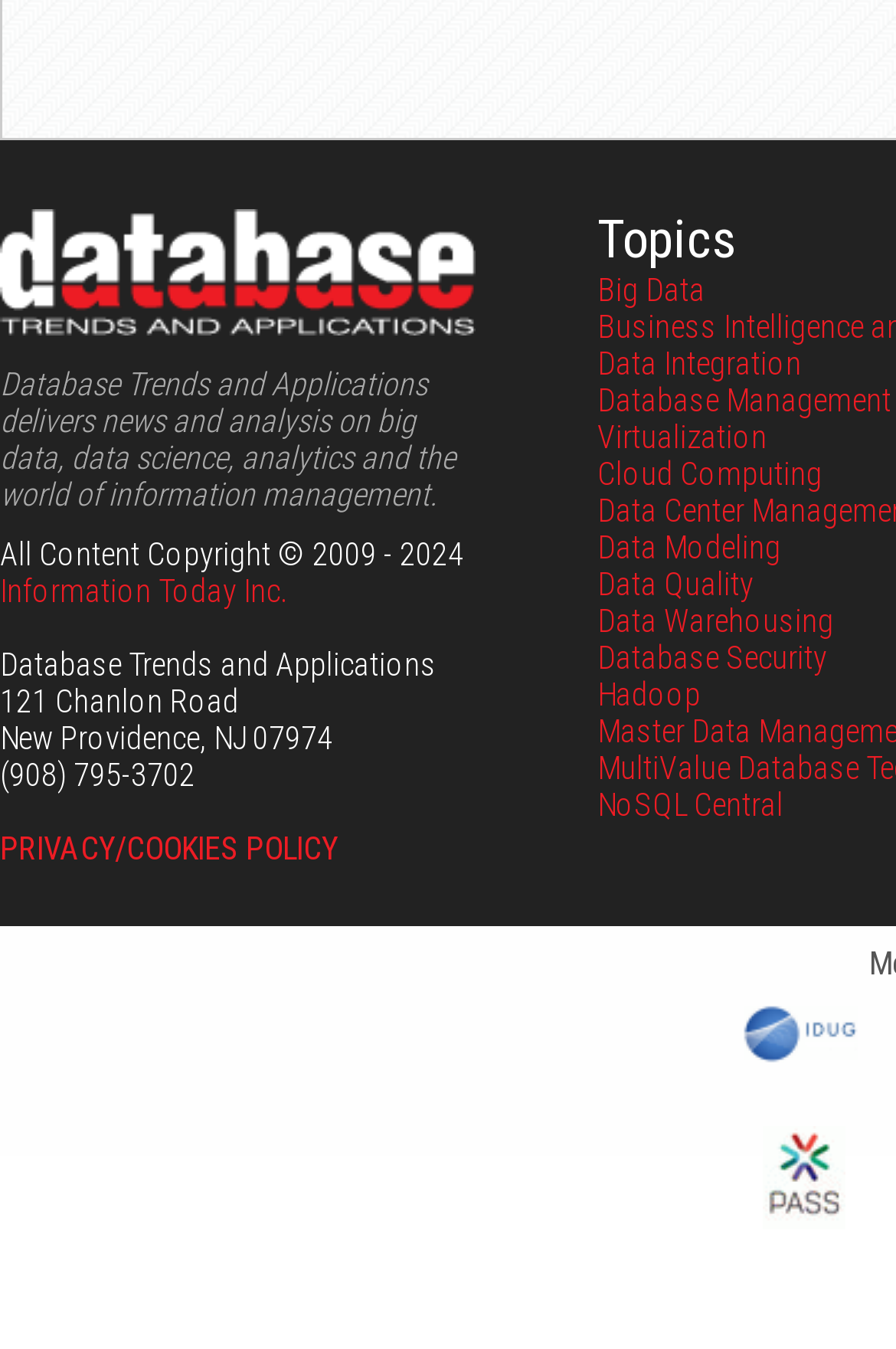Please determine the bounding box coordinates of the element to click in order to execute the following instruction: "visit the Information Today Inc. website". The coordinates should be four float numbers between 0 and 1, specified as [left, top, right, bottom].

[0.0, 0.425, 0.321, 0.452]